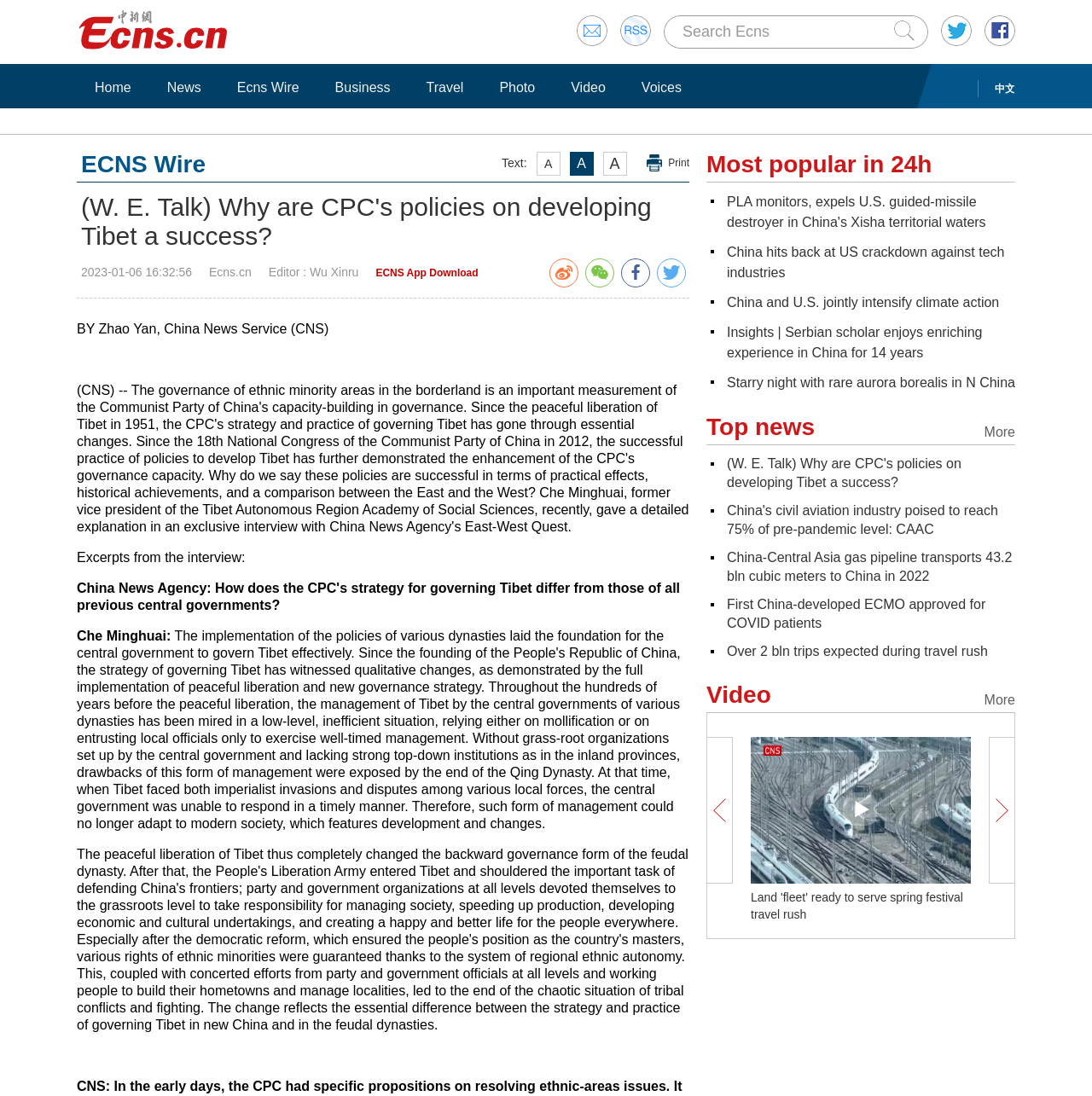Use a single word or phrase to answer the question:
How many sections are there in the webpage?

4